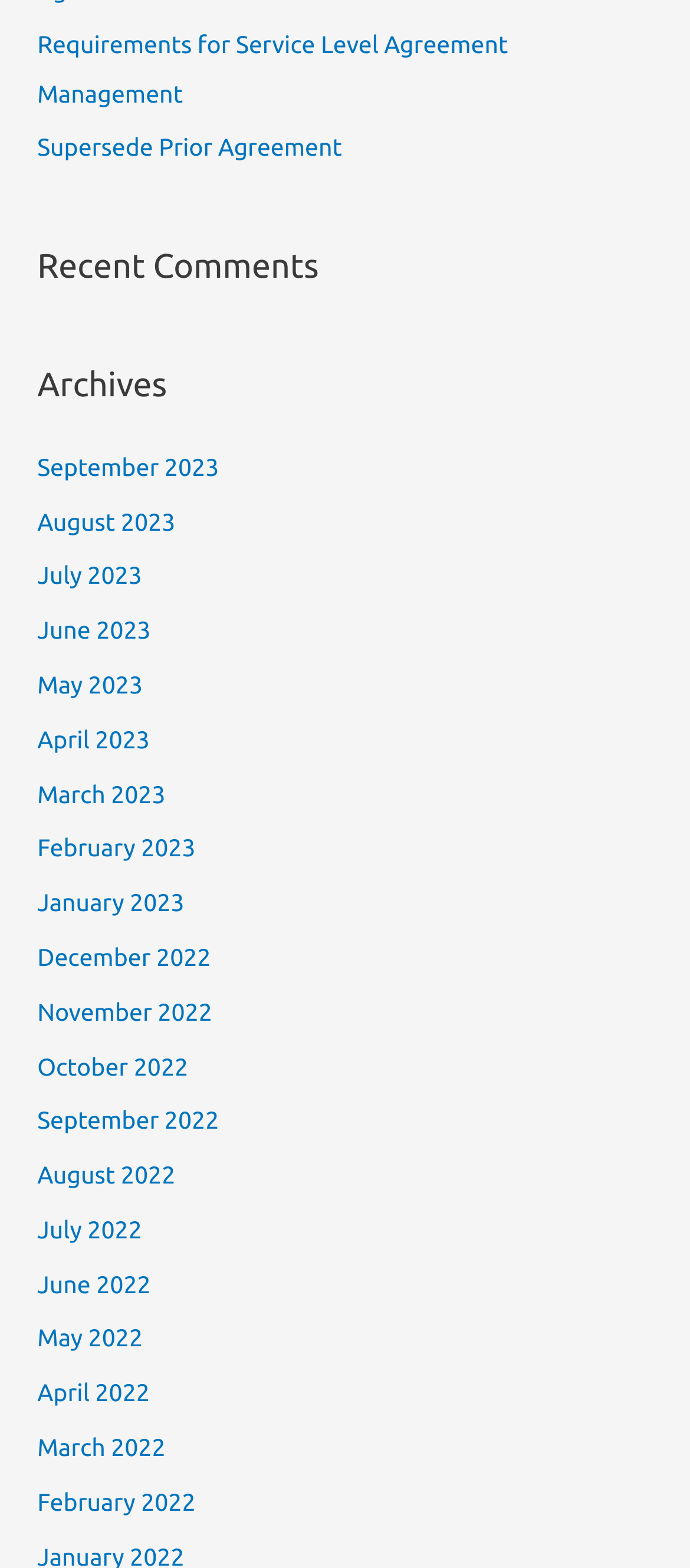What is the section above the archives list?
Give a single word or phrase as your answer by examining the image.

Recent Comments